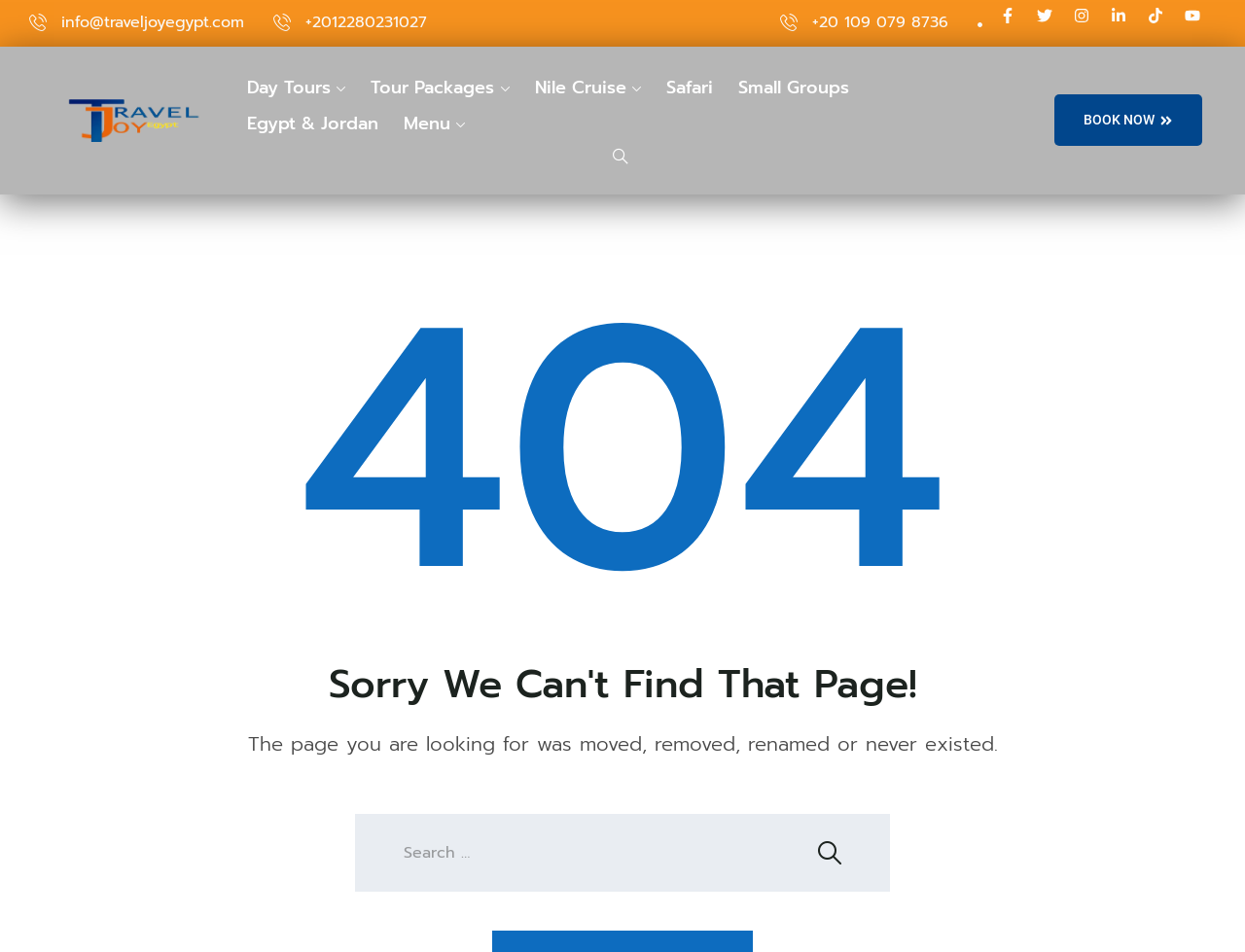Please determine the bounding box coordinates for the element with the description: "Youtube".

[0.952, 0.008, 0.977, 0.041]